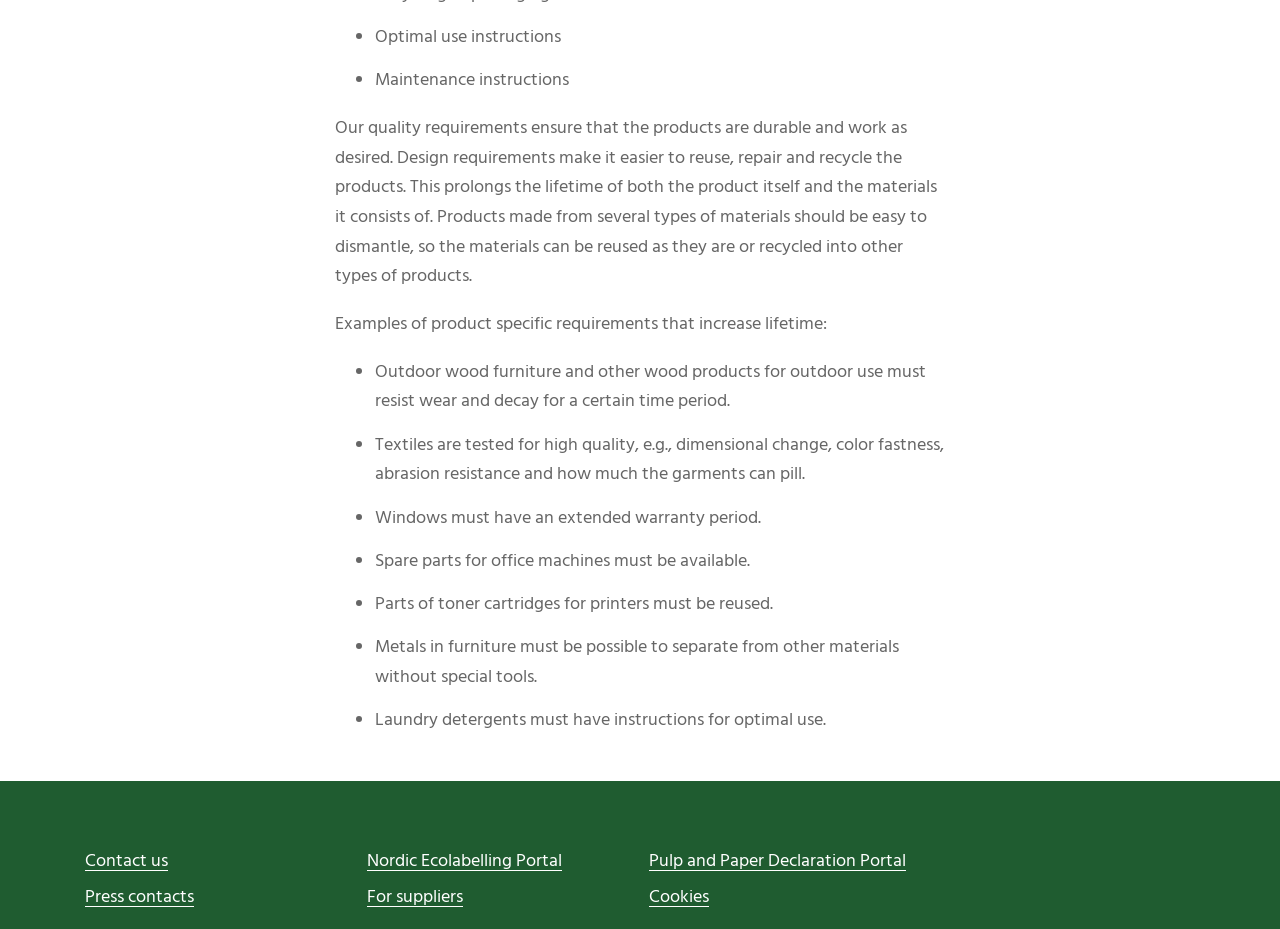Identify the coordinates of the bounding box for the element described below: "Pulp and Paper Declaration Portal". Return the coordinates as four float numbers between 0 and 1: [left, top, right, bottom].

[0.507, 0.908, 0.713, 0.947]